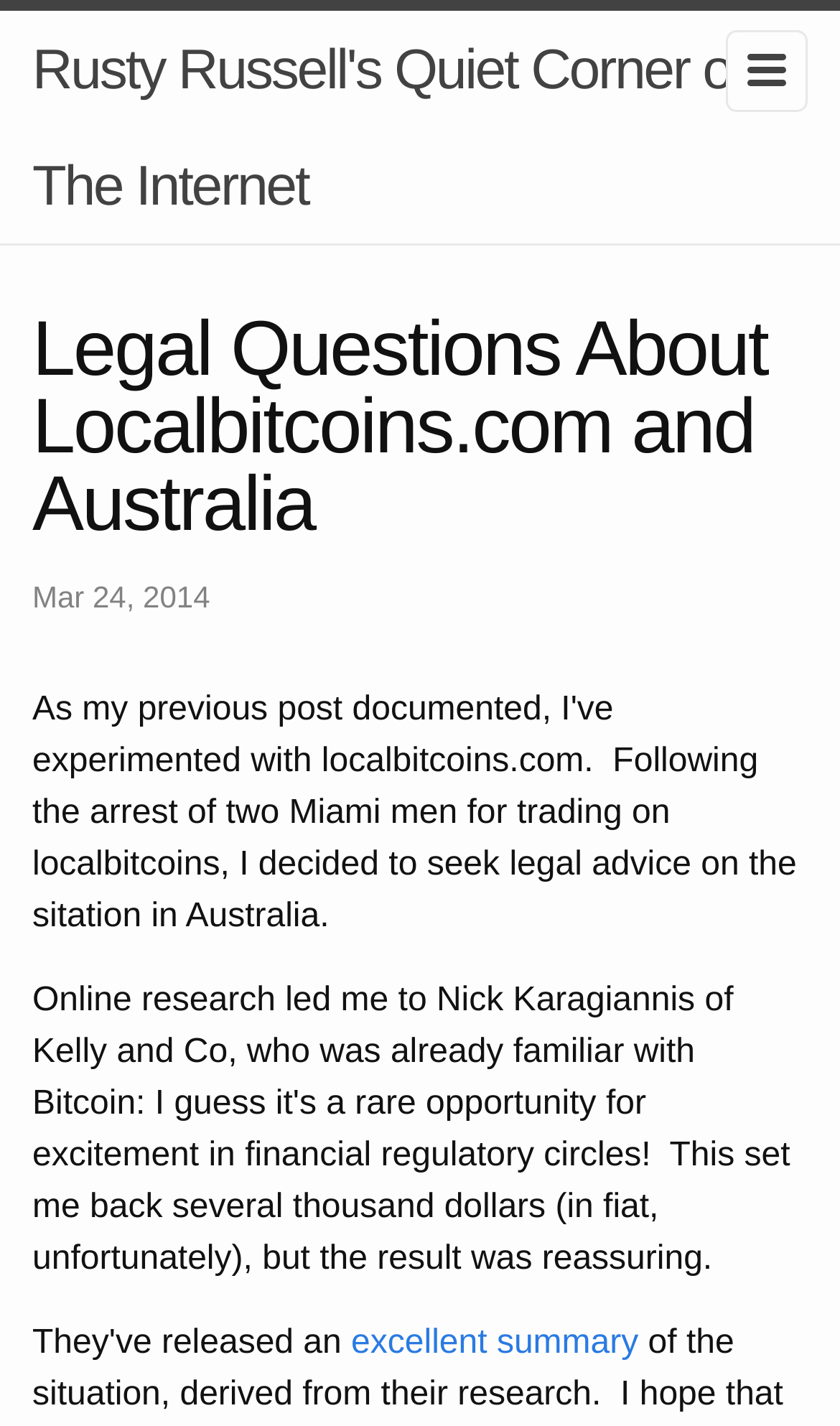What is the website mentioned in the post?
Carefully examine the image and provide a detailed answer to the question.

I inferred the website mentioned in the post by understanding the context of the main heading, which talks about legal questions related to localbitcoins.com and Australia.